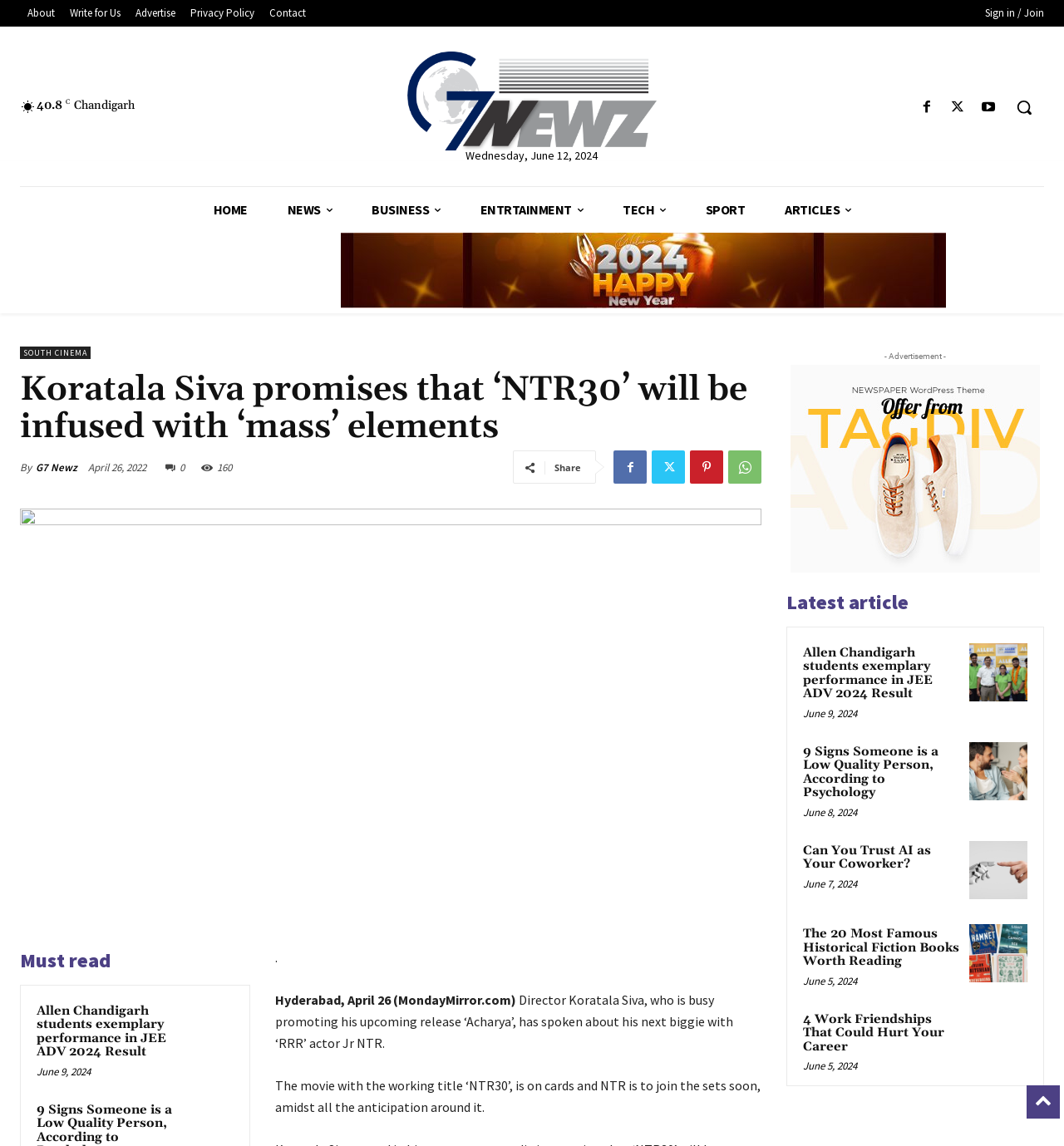Find the bounding box coordinates of the element's region that should be clicked in order to follow the given instruction: "Read the article about Koratala Siva". The coordinates should consist of four float numbers between 0 and 1, i.e., [left, top, right, bottom].

[0.019, 0.324, 0.716, 0.39]